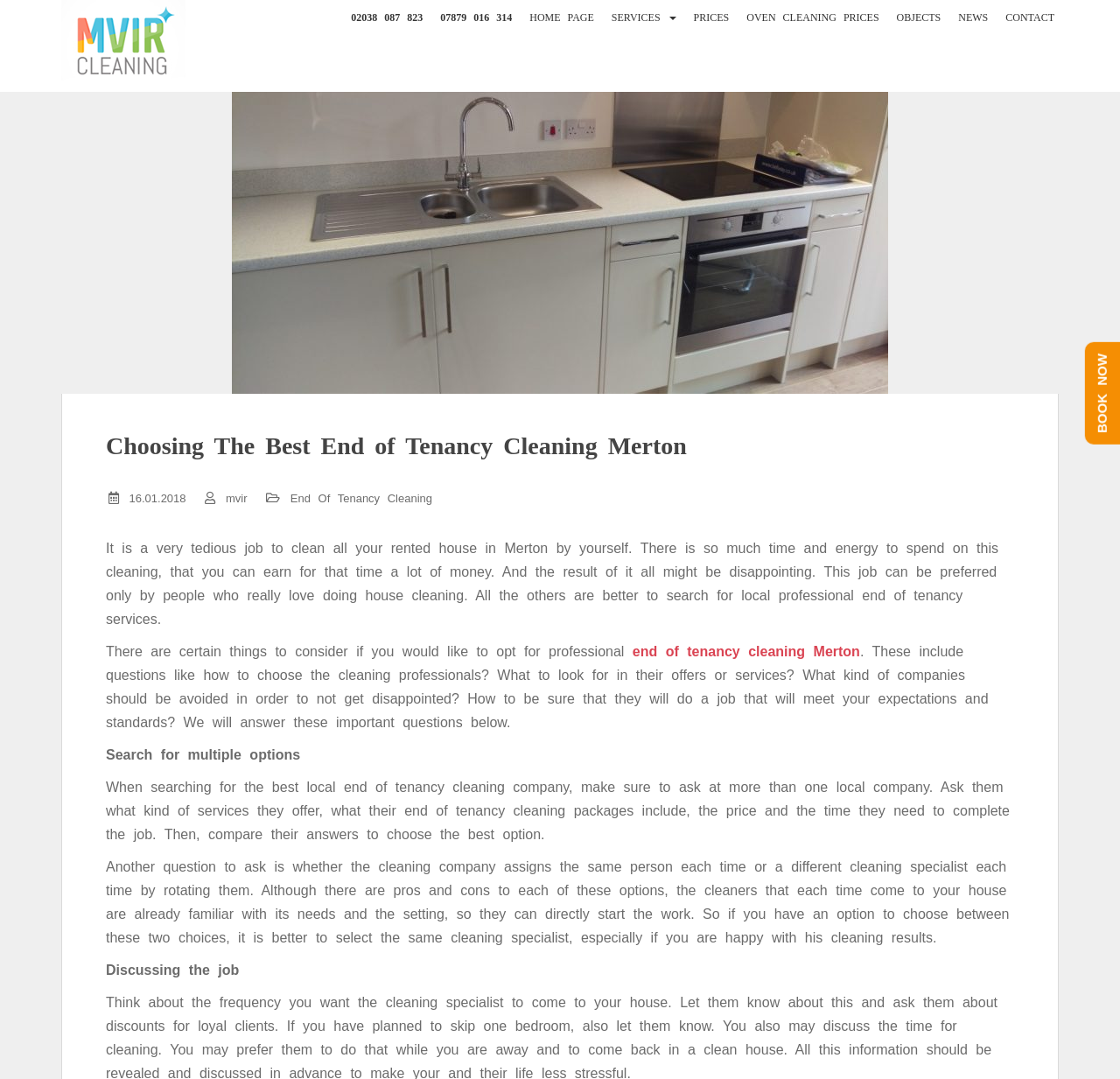What is the benefit of having the same cleaning specialist each time?
Refer to the image and give a detailed response to the question.

I read the text on the webpage and found that it mentions that having the same cleaning specialist each time is beneficial because they are already familiar with the house and its needs, so they can directly start the work.